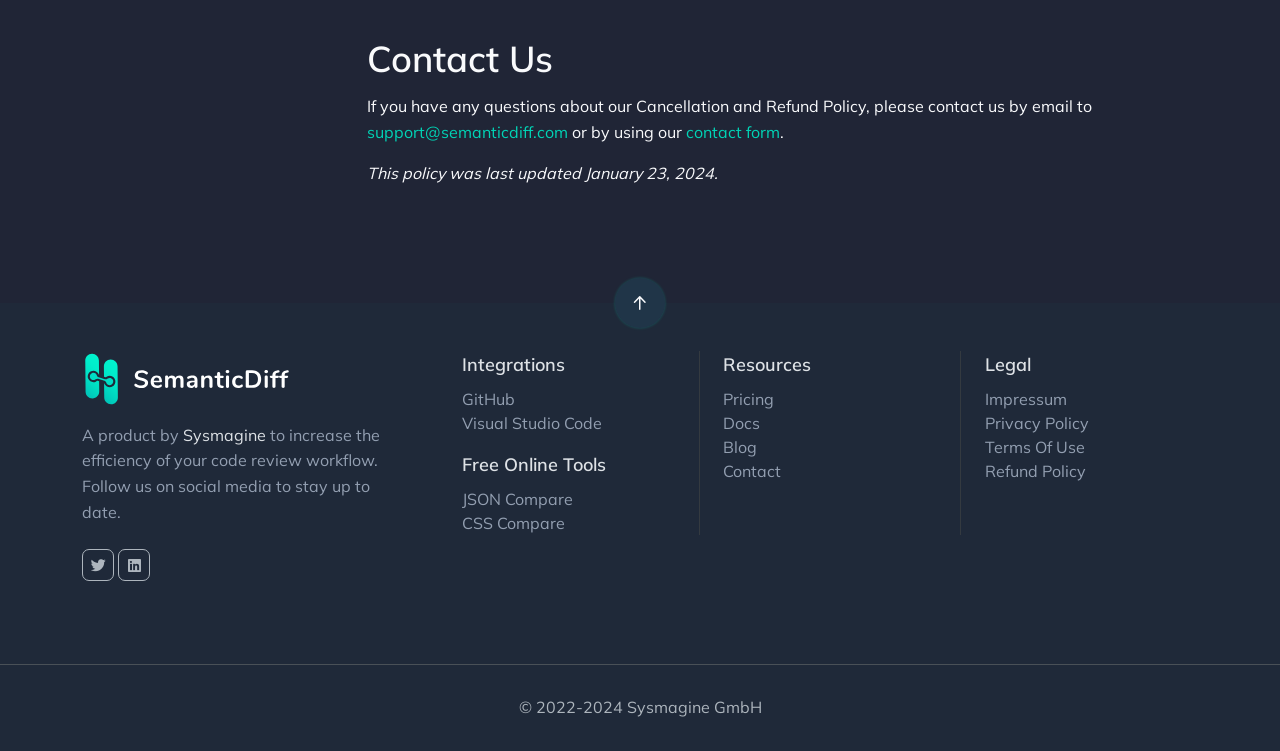Please specify the bounding box coordinates of the clickable region to carry out the following instruction: "follow on social media". The coordinates should be four float numbers between 0 and 1, in the format [left, top, right, bottom].

[0.064, 0.731, 0.089, 0.774]